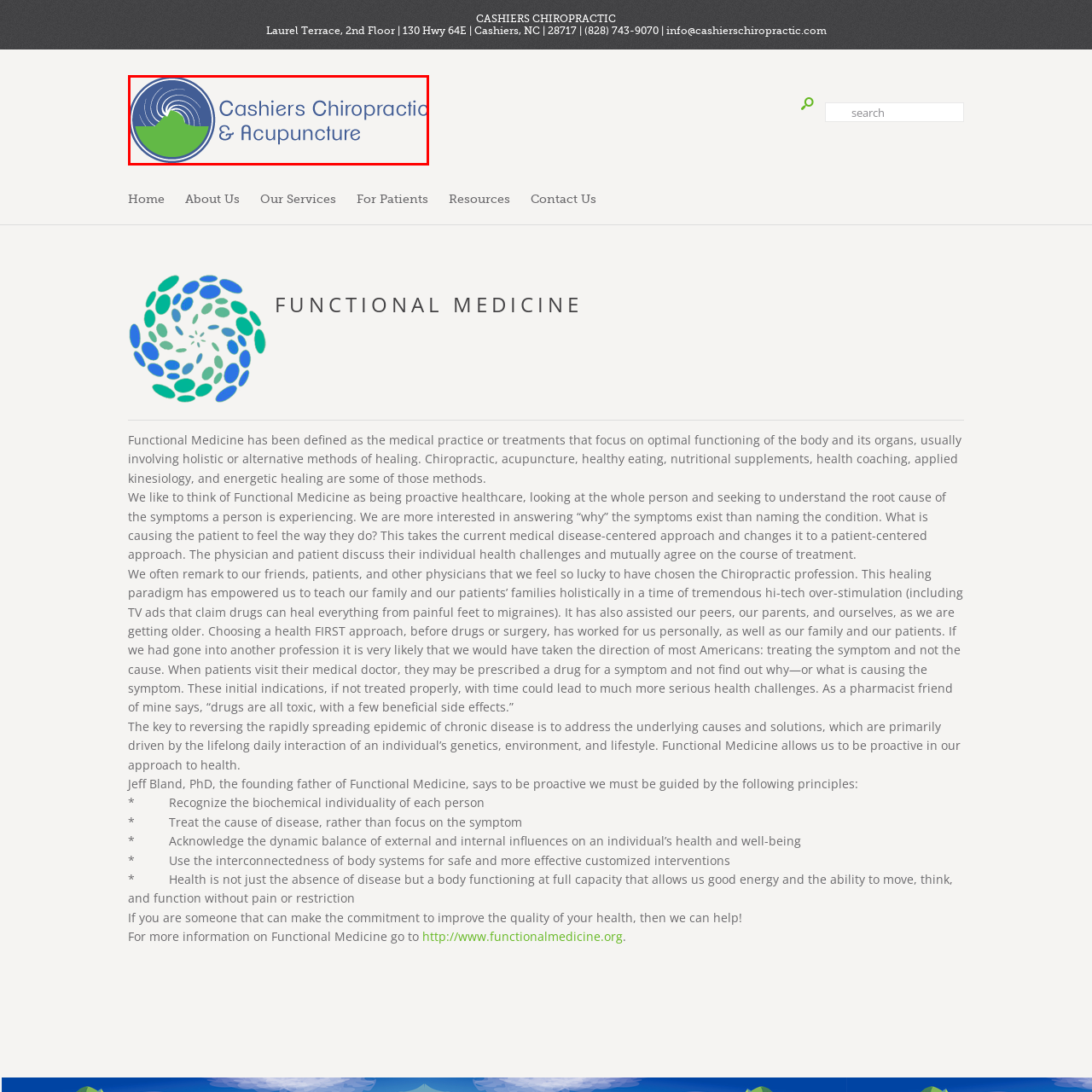What is the color of the mountain silhouette?
Please analyze the segment of the image inside the red bounding box and respond with a single word or phrase.

Green